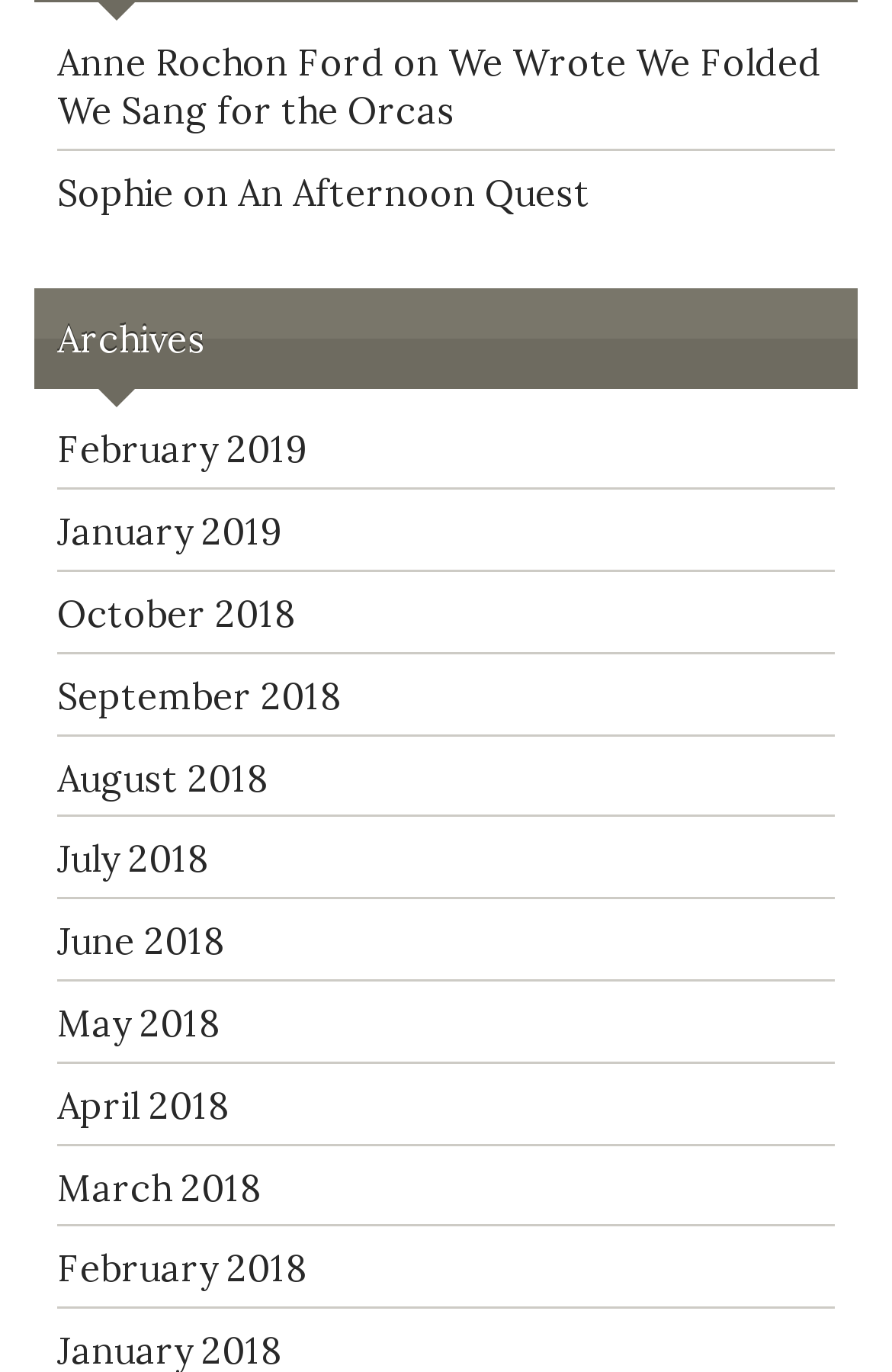Extract the bounding box coordinates for the UI element described as: "An Afternoon Quest".

[0.267, 0.123, 0.662, 0.156]